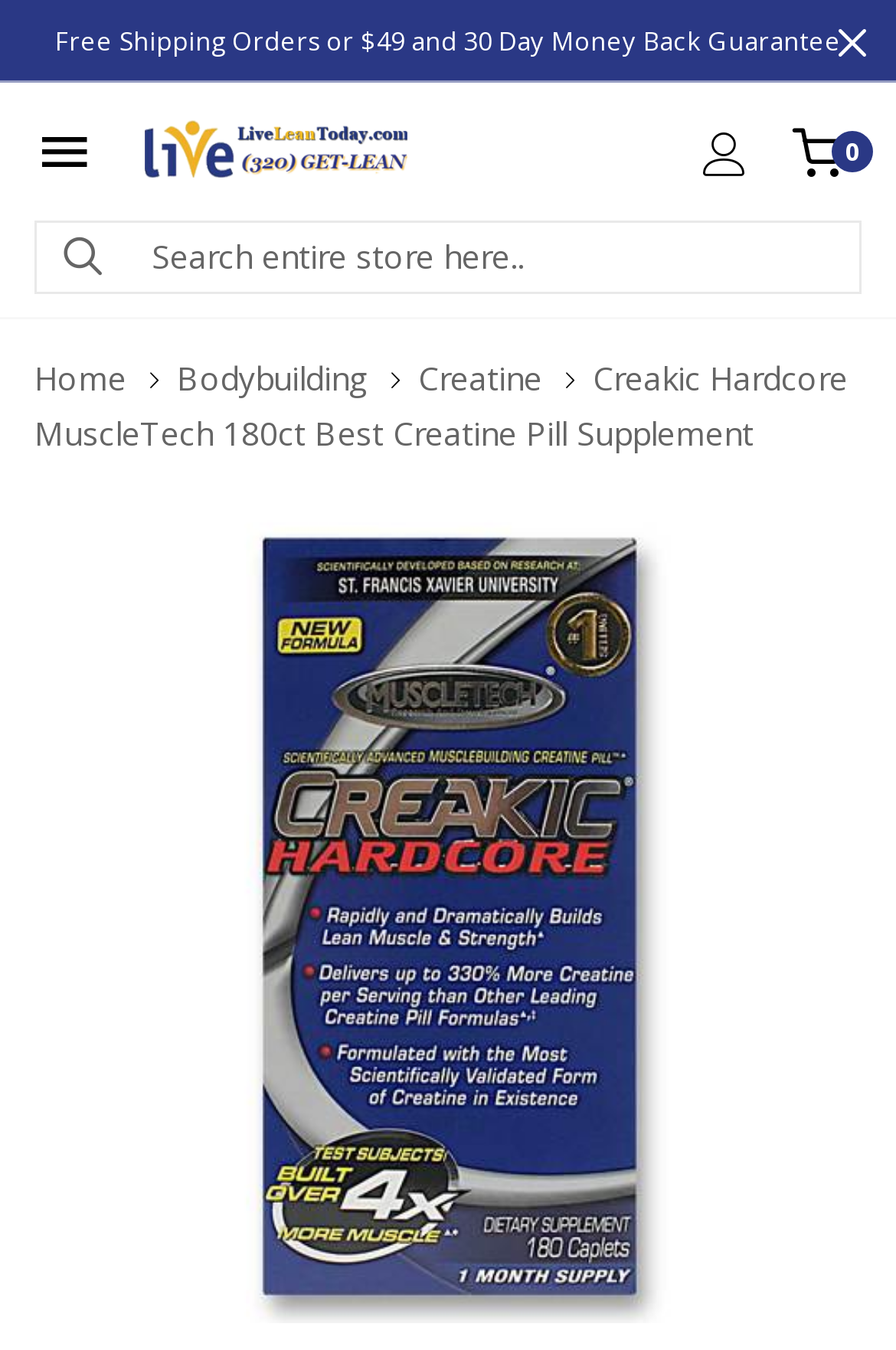Respond with a single word or phrase:
Is there a logo on the webpage?

Yes